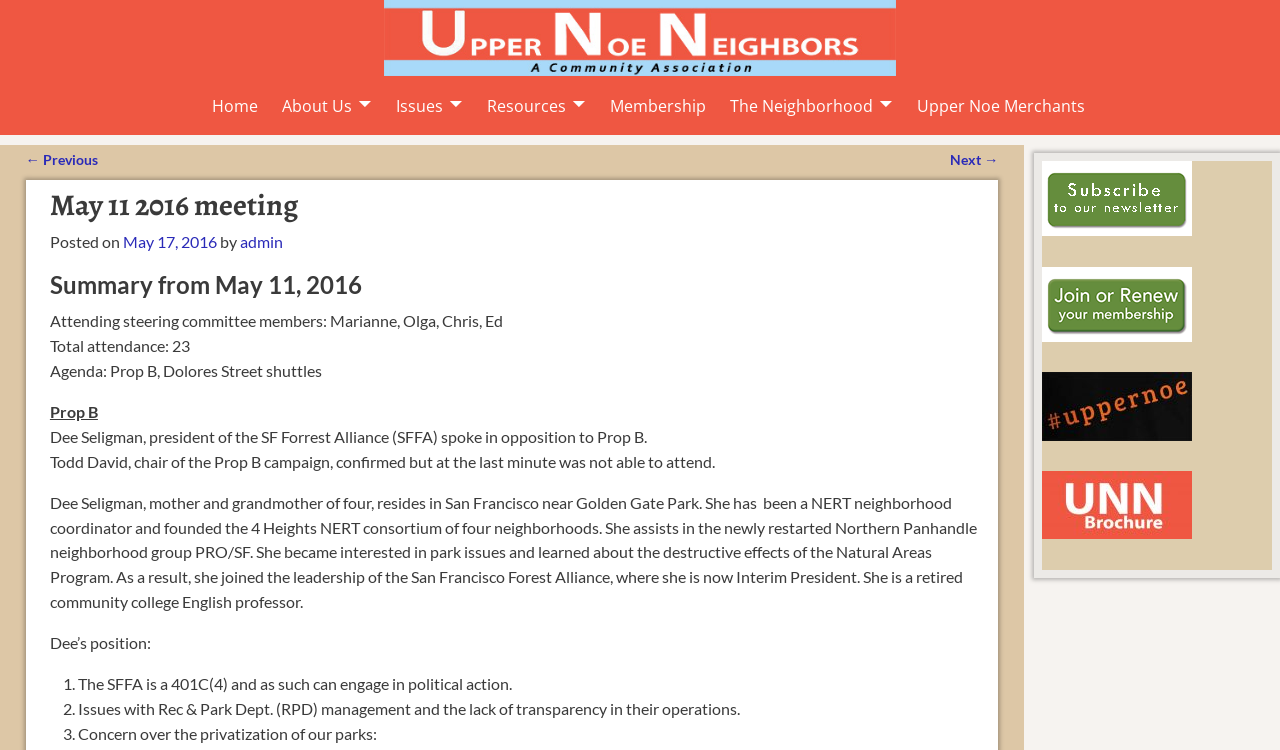What is the title of the meeting described on this page?
Answer with a single word or short phrase according to what you see in the image.

May 11 2016 meeting